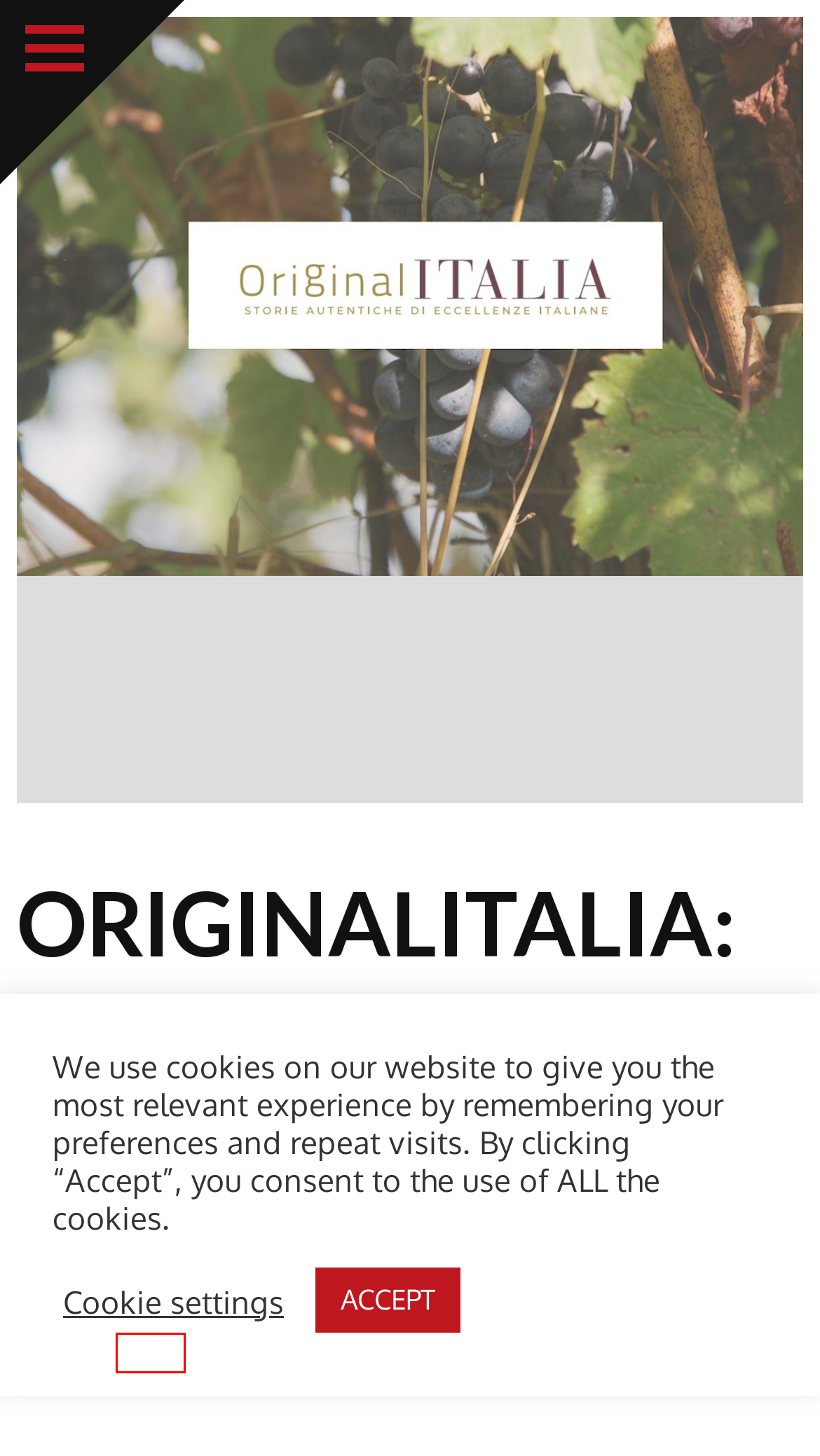You are presented with a screenshot of a webpage containing a red bounding box around an element. Determine which webpage description best describes the new webpage after clicking on the highlighted element. Here are the candidates:
A. Wineries – Italian Good Living
B. Progettazione e Realizzazione Siti Web | DemoWA Web Agency Milano
C. Editorial – Italian Good Living
D. Food – Italian Good Living
E. Interviews – Italian Good Living
F. Handicraft – Italian Good Living
G. Italian Good Living #2 – Italian Good Living
H. Italian Good Living #7 – Italian Good Living

D